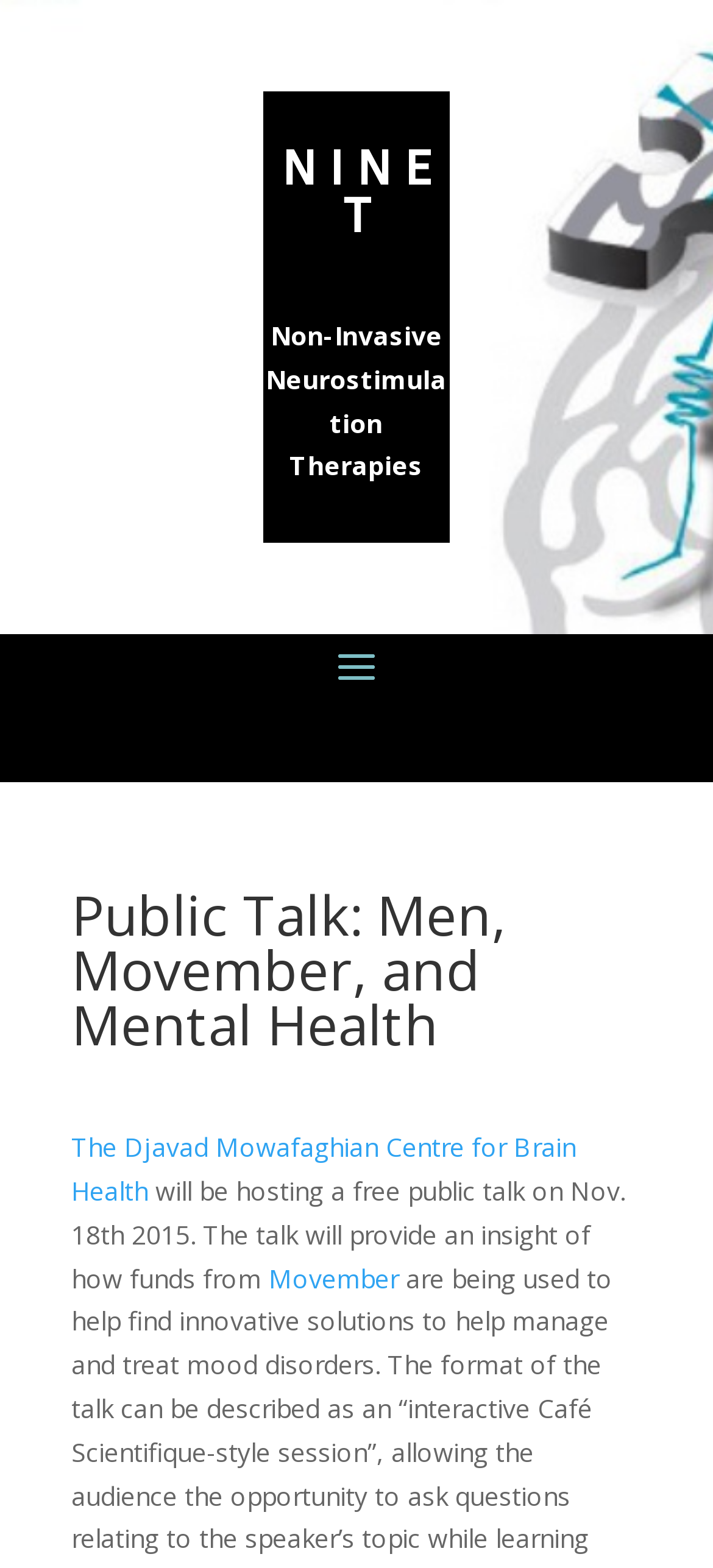Use a single word or phrase to answer the question: What is the focus of the public talk?

How funds from Movember are used